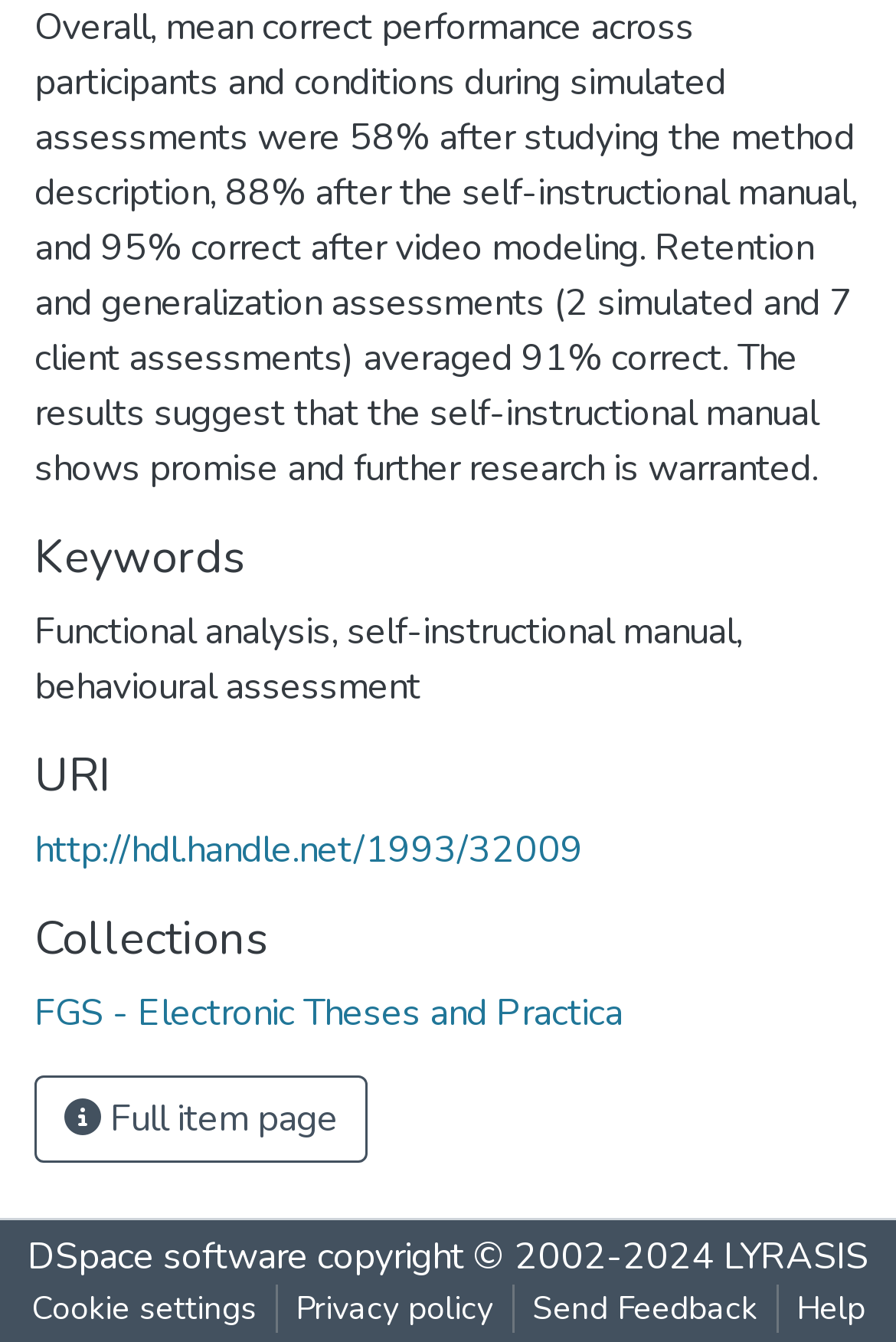Please provide the bounding box coordinate of the region that matches the element description: Full item page. Coordinates should be in the format (top-left x, top-left y, bottom-right x, bottom-right y) and all values should be between 0 and 1.

[0.038, 0.802, 0.41, 0.867]